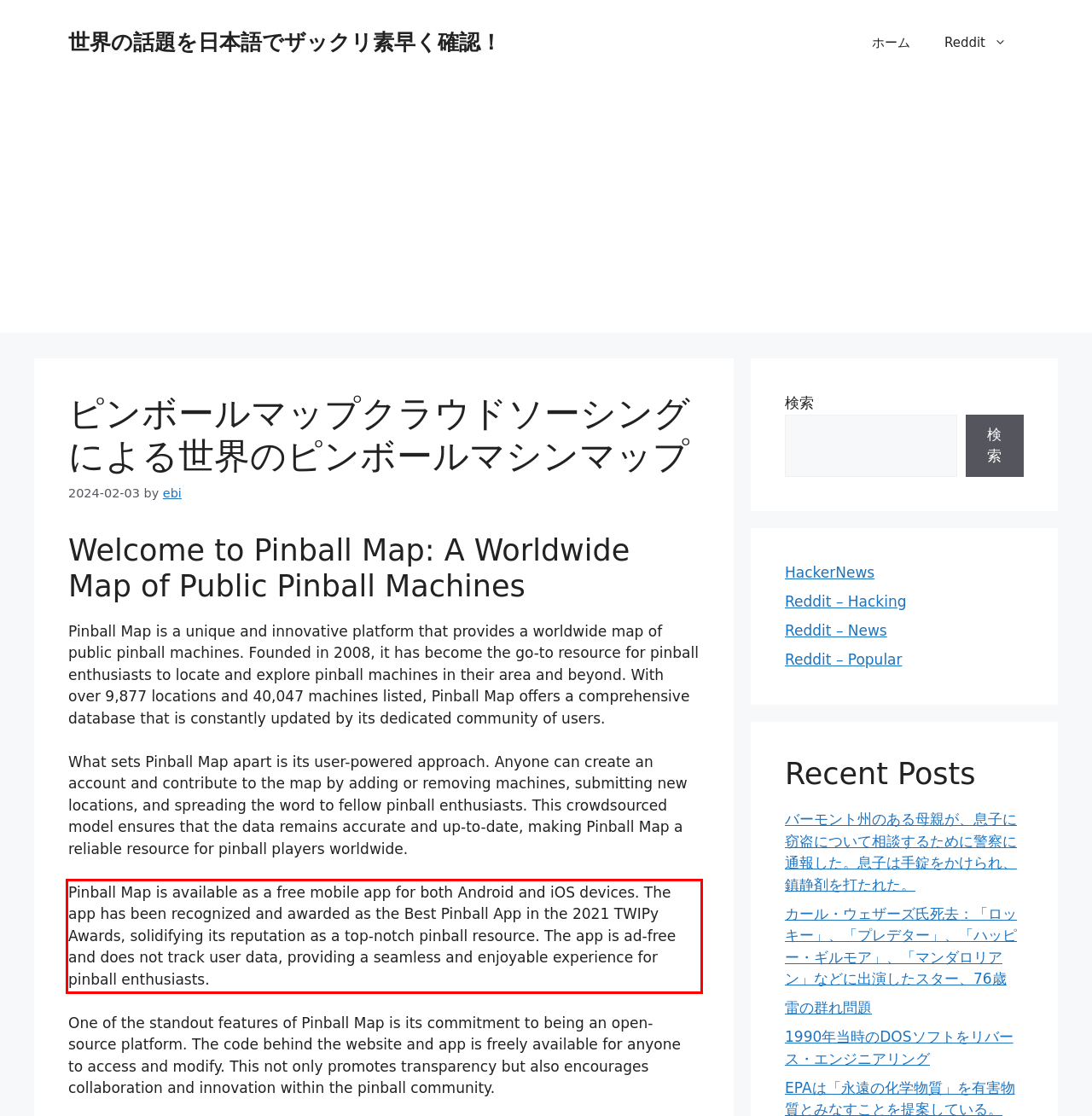Using the provided screenshot of a webpage, recognize the text inside the red rectangle bounding box by performing OCR.

Pinball Map is available as a free mobile app for both Android and iOS devices. The app has been recognized and awarded as the Best Pinball App in the 2021 TWIPy Awards, solidifying its reputation as a top-notch pinball resource. The app is ad-free and does not track user data, providing a seamless and enjoyable experience for pinball enthusiasts.